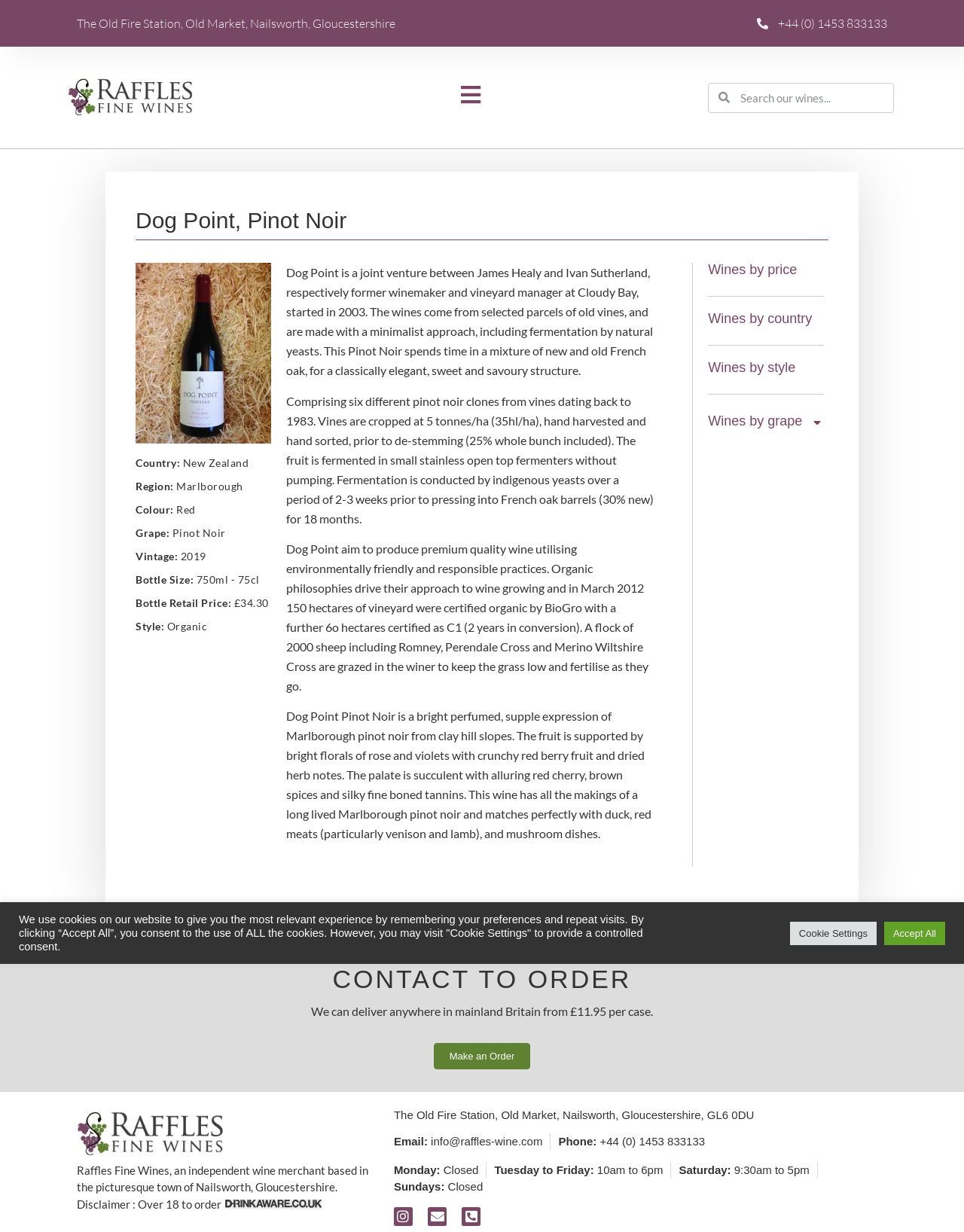Predict the bounding box coordinates for the UI element described as: "alt="raffles wines uk logo"". The coordinates should be four float numbers between 0 and 1, presented as [left, top, right, bottom].

[0.07, 0.048, 0.234, 0.111]